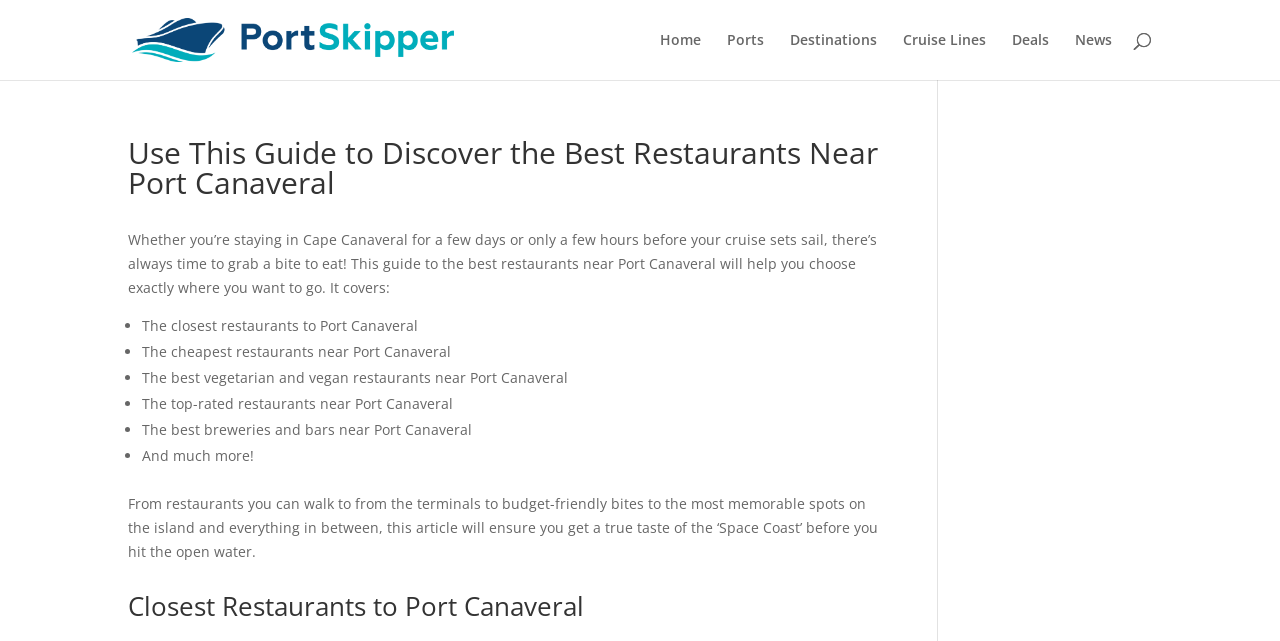Using the provided description Cruise Lines, find the bounding box coordinates for the UI element. Provide the coordinates in (top-left x, top-left y, bottom-right x, bottom-right y) format, ensuring all values are between 0 and 1.

[0.705, 0.051, 0.77, 0.125]